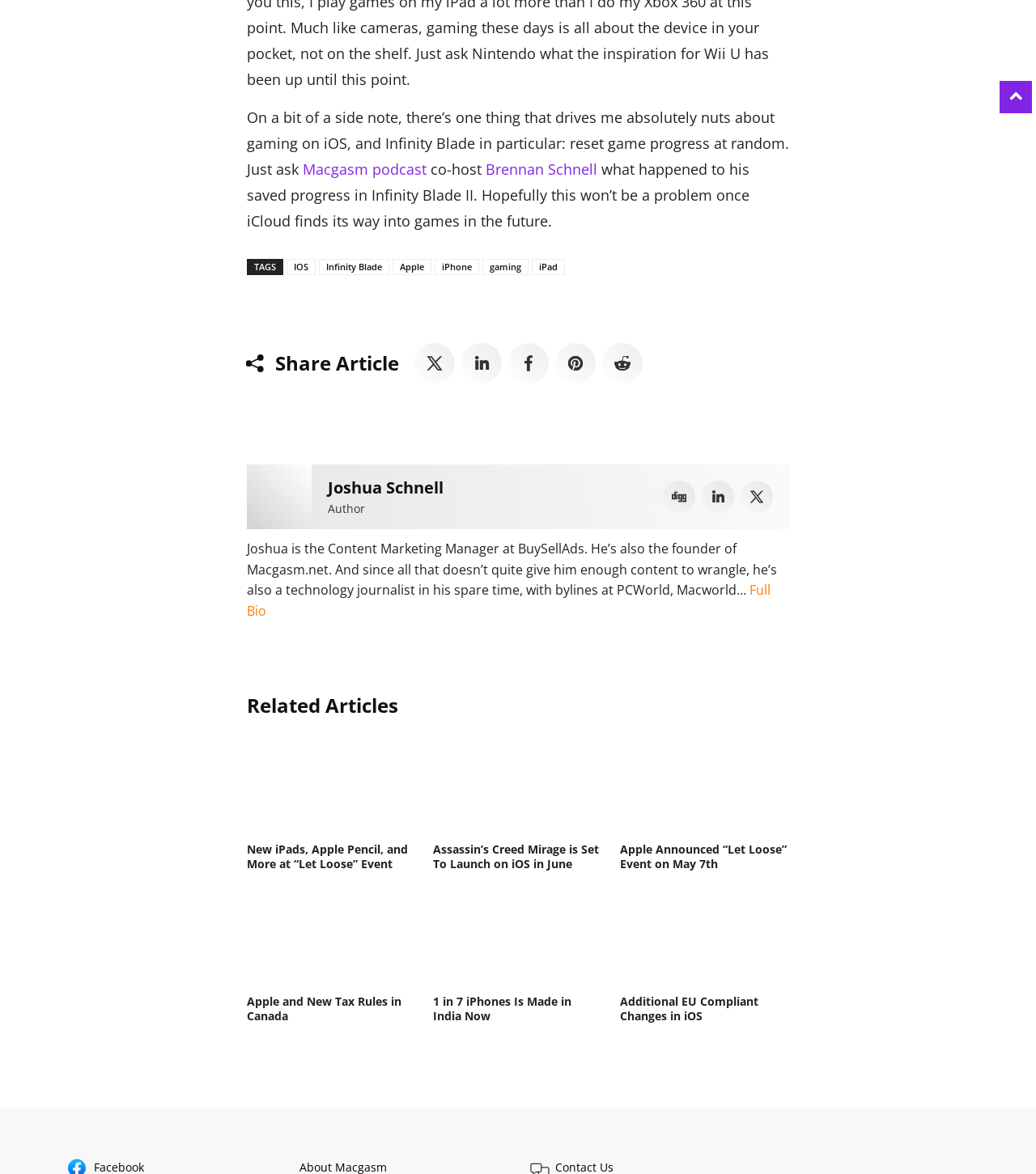What are the tags related to this article?
Look at the image and answer with only one word or phrase.

IOS, Infinity Blade, Apple, iPhone, gaming, iPad